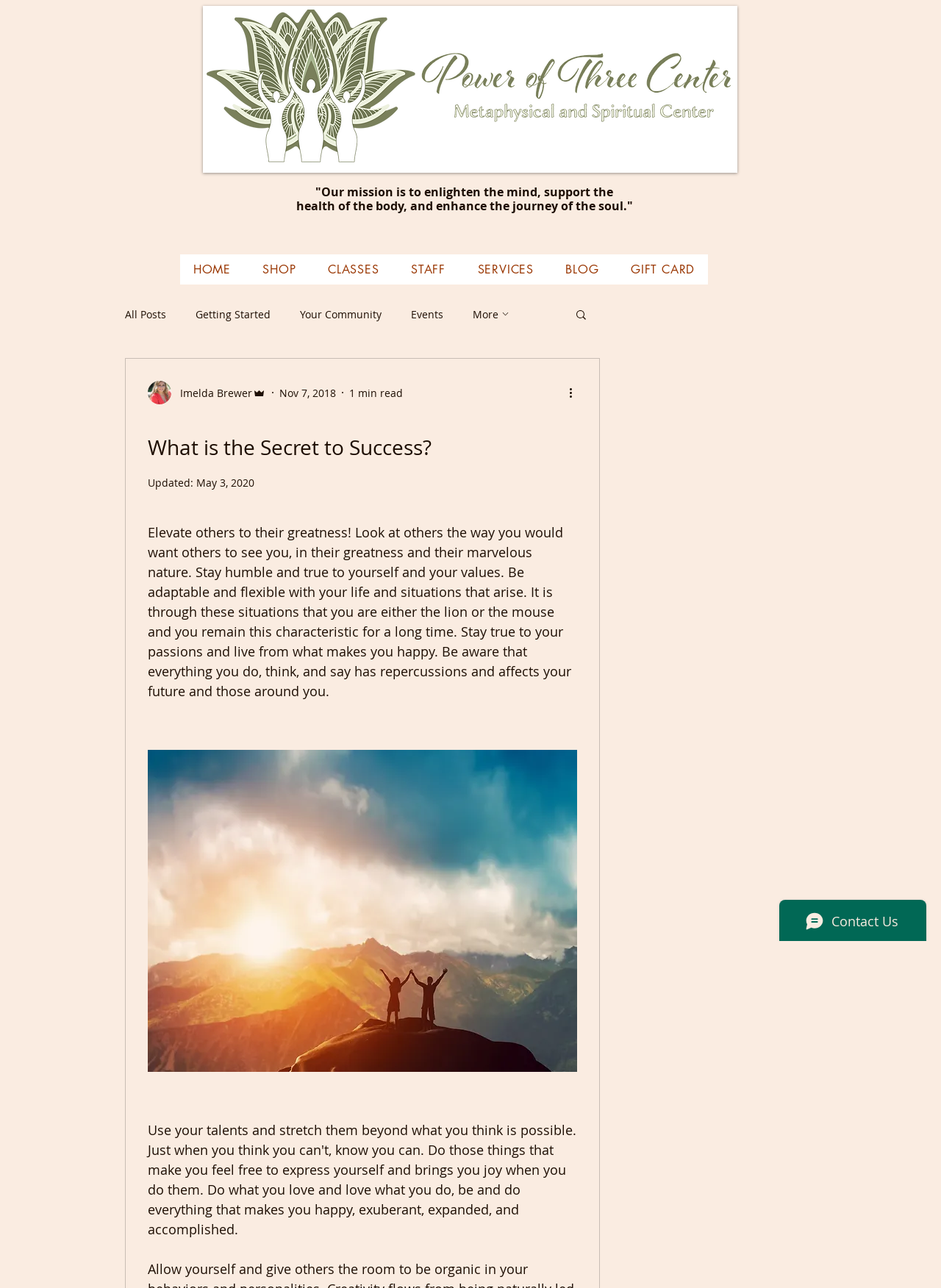From the webpage screenshot, identify the region described by STAFF. Provide the bounding box coordinates as (top-left x, top-left y, bottom-right x, bottom-right y), with each value being a floating point number between 0 and 1.

[0.423, 0.197, 0.487, 0.221]